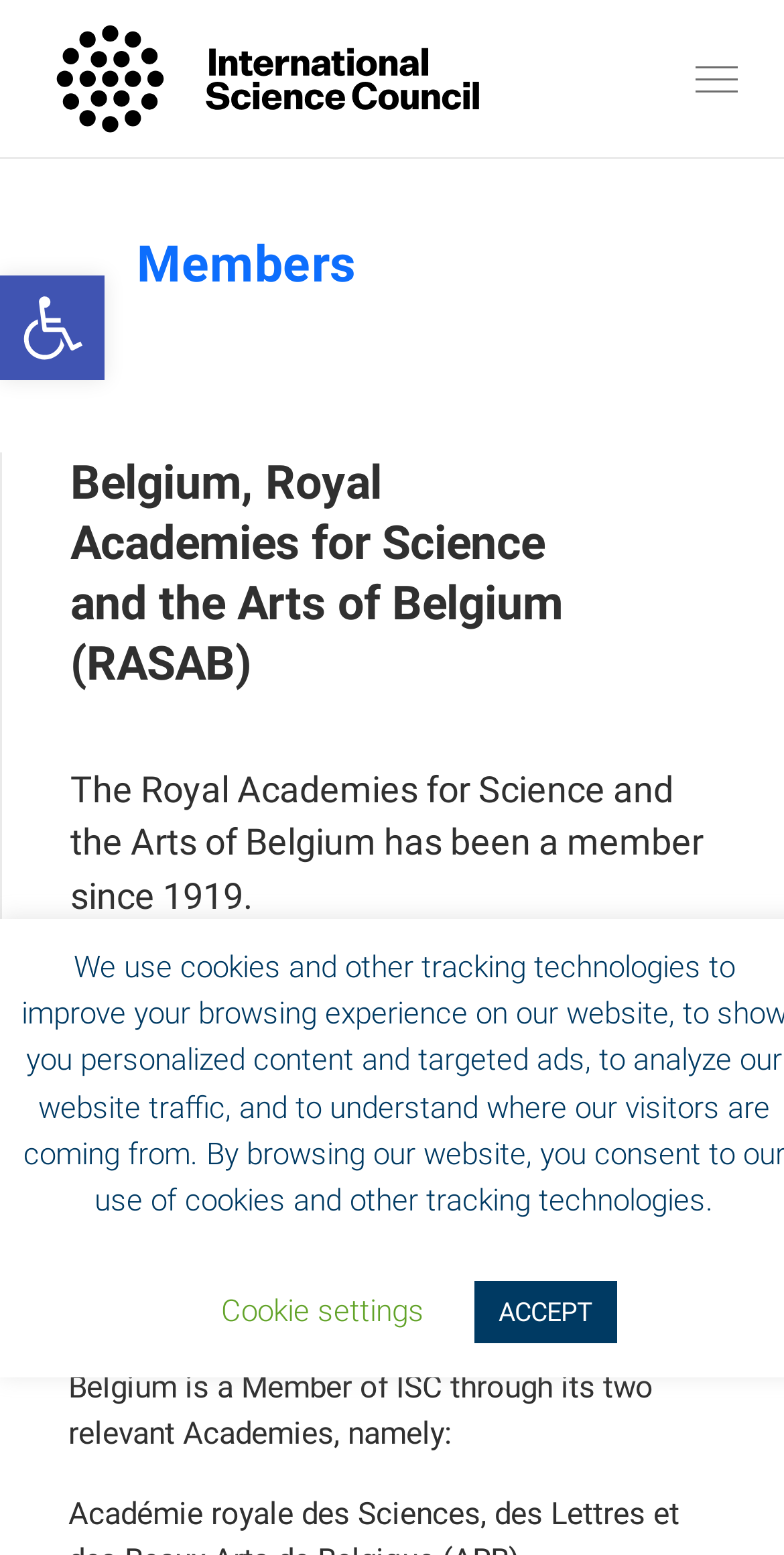Summarize the webpage in an elaborate manner.

The webpage is about the Royal Academies for Science and the Arts of Belgium (RASAB) and its membership with the International Science Council. 

At the top left corner, there is a button to open the toolbar accessibility tools, accompanied by a small image labeled "Accessibility Tools". Next to it, there is a link to the International Science Council, which is also represented by an image. 

On the top right corner, there is a toggle navigation button that controls the main menu. 

Below the top section, there is a header area that spans the entire width of the page. Within this area, there is a navigation breadcrumb section on the left, which contains a link to "Members". On the right side of the header area, there is a heading that displays the title "Belgium, Royal Academies for Science and the Arts of Belgium (RASAB)". Below the title, there is a paragraph of text that states "The Royal Academies for Science and the Arts of Belgium has been a member since 1919." 

Further down the page, there is a complementary section that takes up the entire width. Within this section, there is a heading labeled "SHARE" on the left, followed by four links. Below these links, there is a paragraph of text that explains Belgium's membership with ISC through its two relevant Academies. 

At the bottom of the page, there are several buttons and links, including a link, a button for cookie settings, and a button to accept cookies.